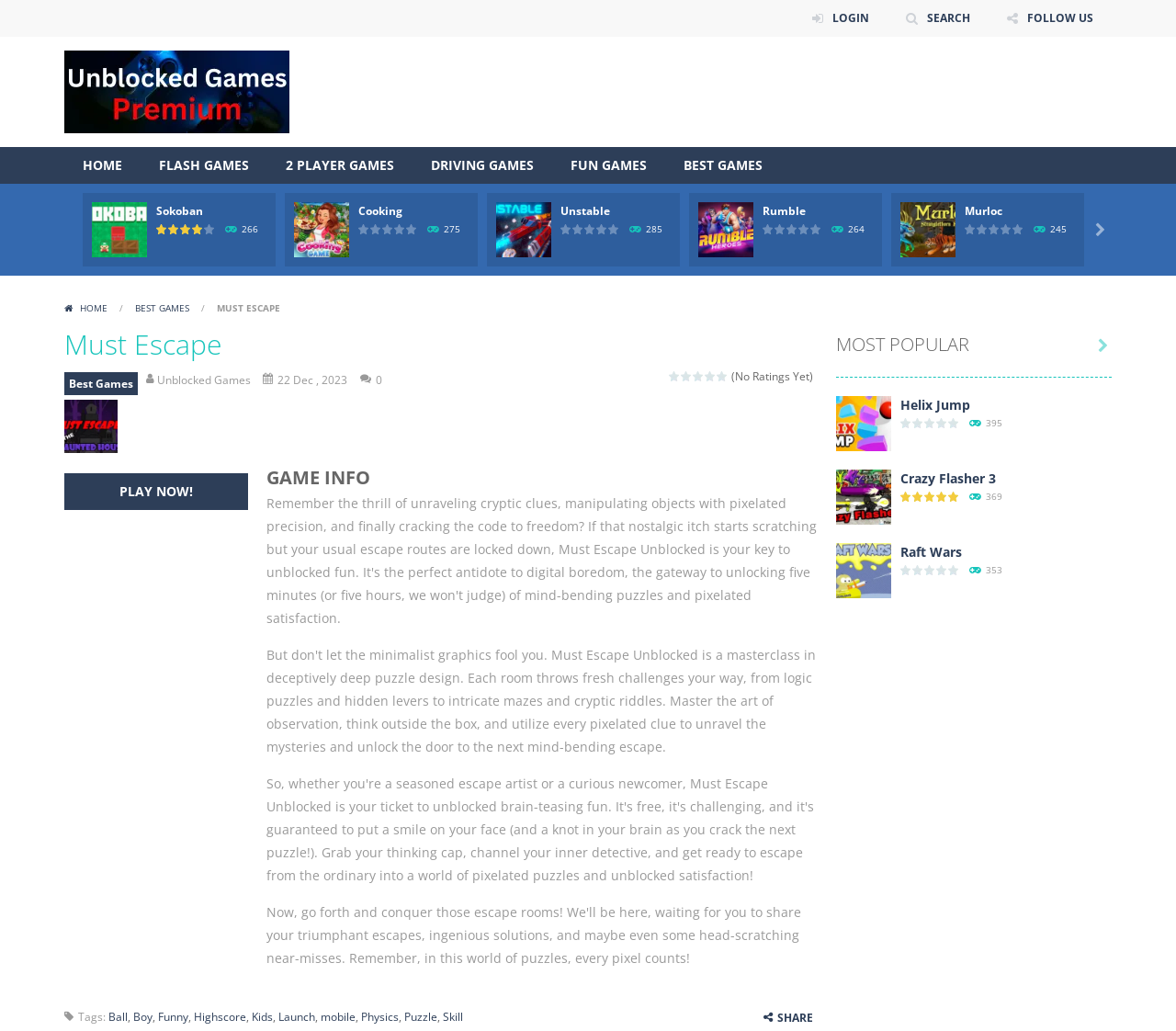Use a single word or phrase to answer the question:
What is the purpose of the 'RSS' link?

To subscribe to the webpage's RSS feed